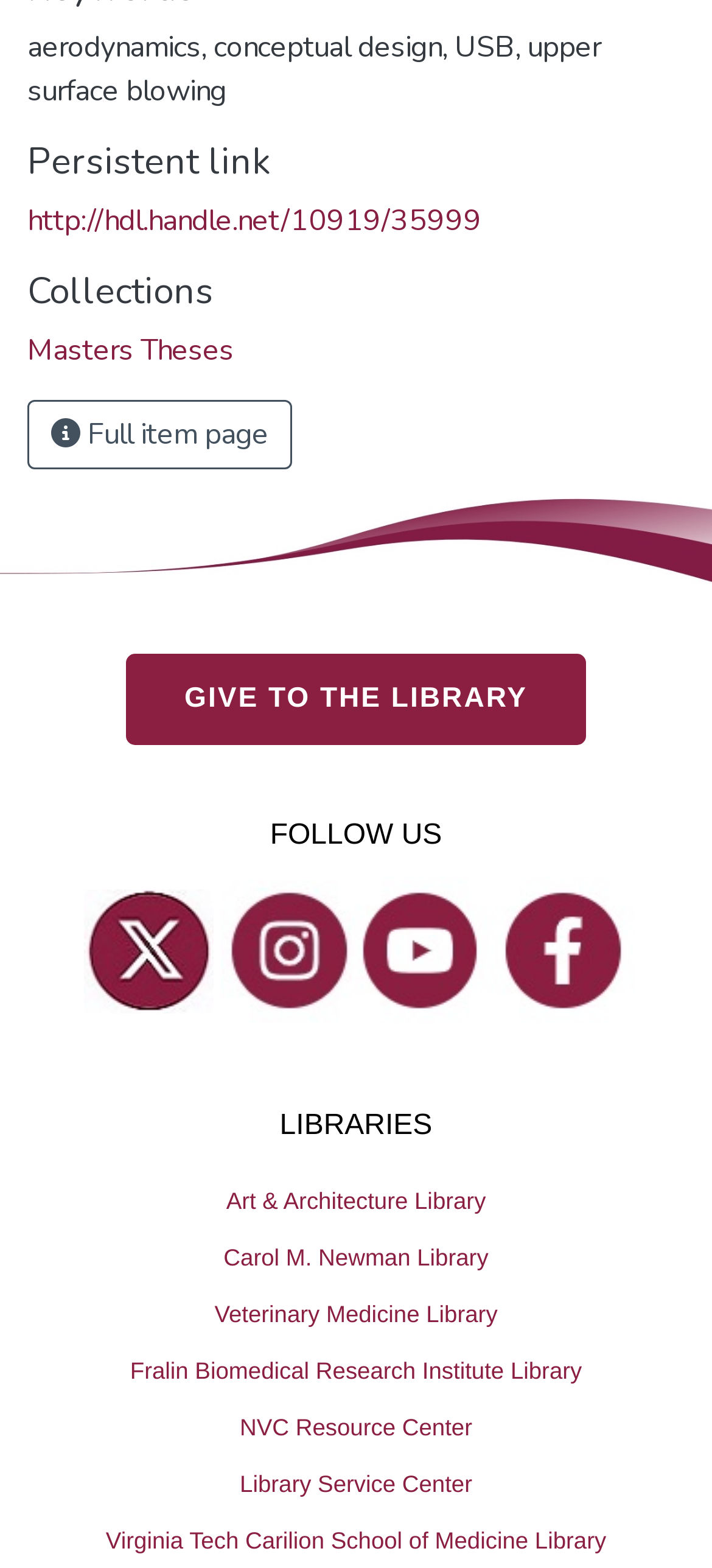Answer the question below using just one word or a short phrase: 
How many libraries are listed?

6